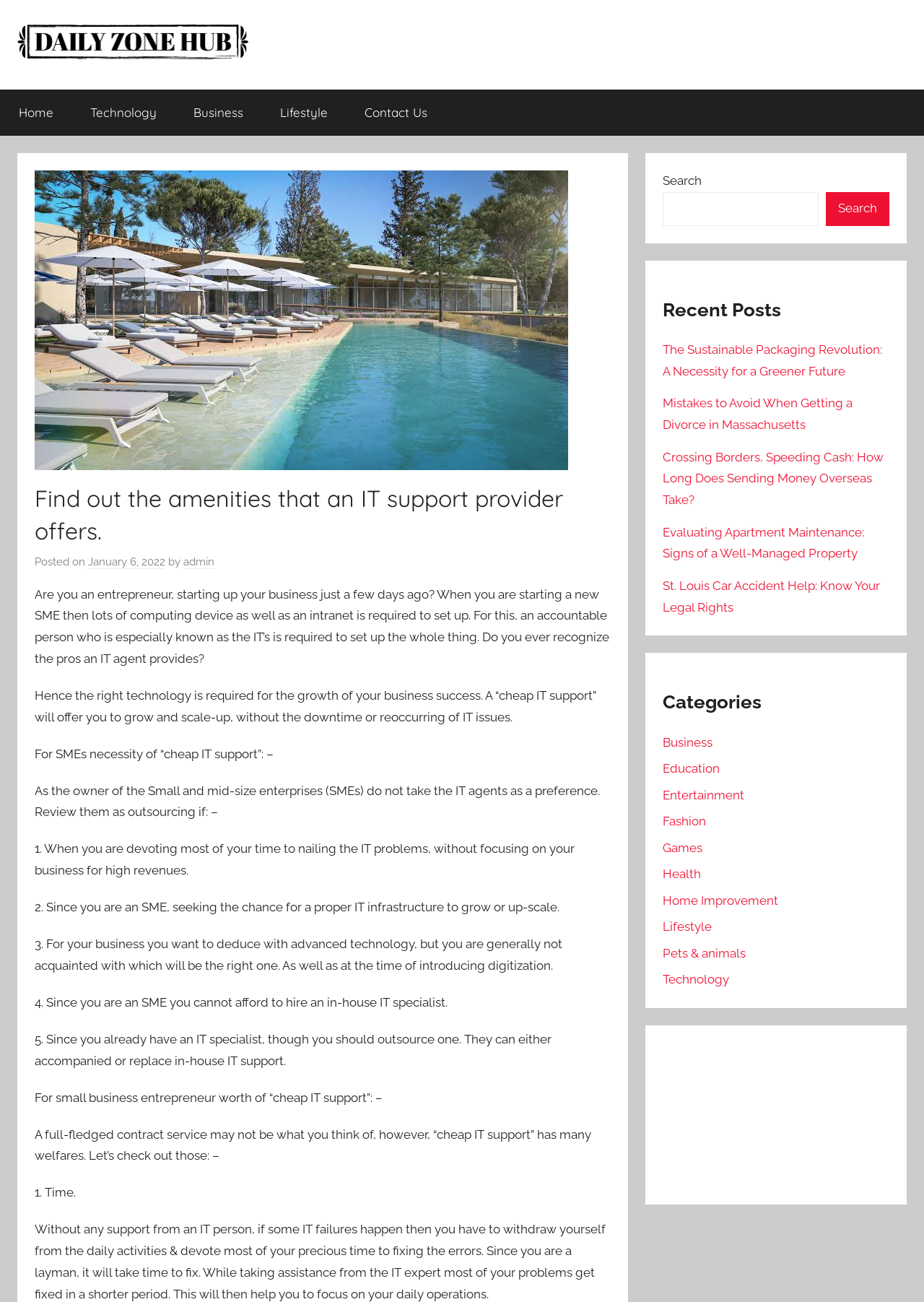Use a single word or phrase to answer the question:
What is the purpose of the search box?

To search the website